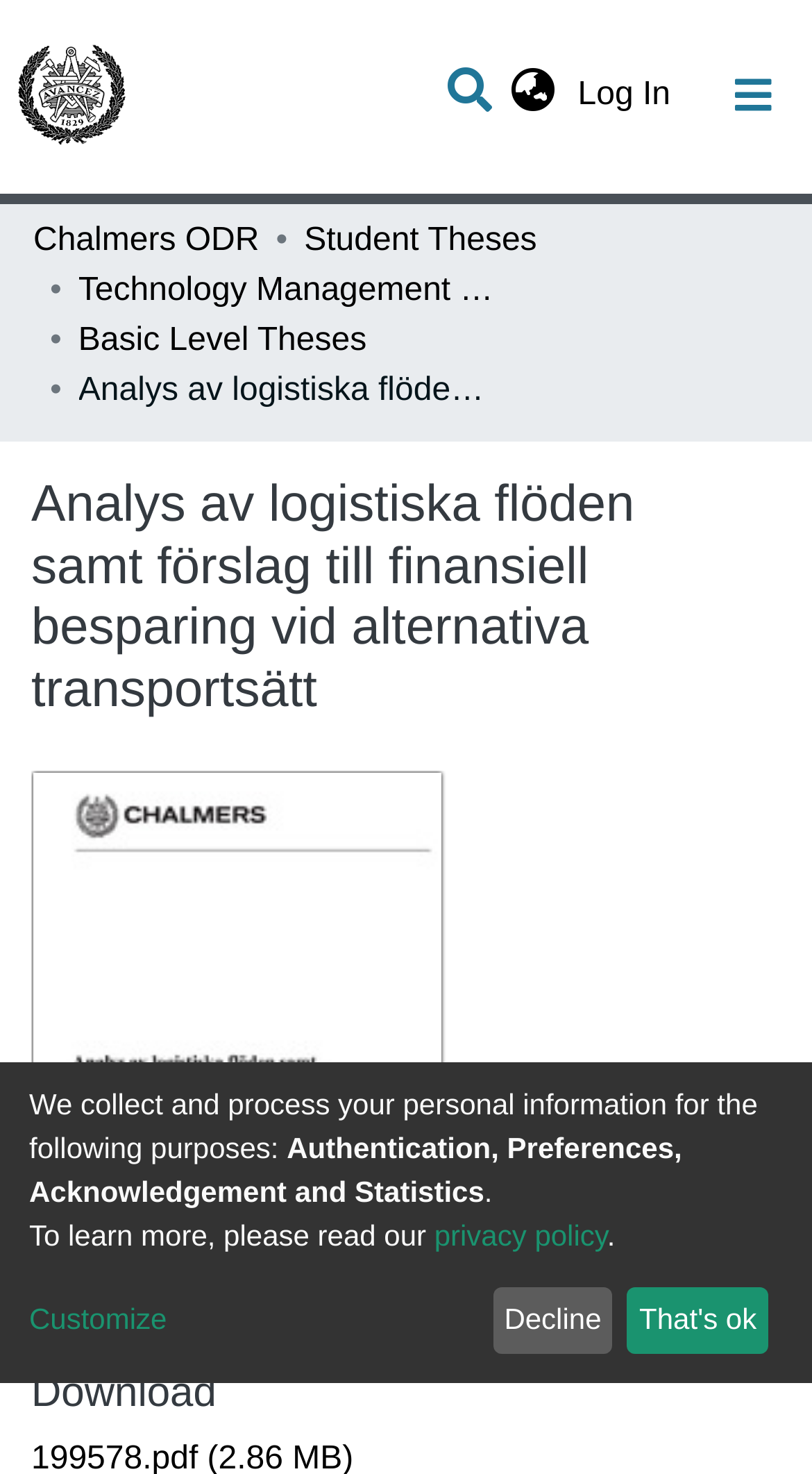Offer a detailed account of what is visible on the webpage.

The webpage appears to be a repository or academic database page, with a focus on a specific project or thesis. At the top, there is a navigation bar with a repository logo on the left, a search bar in the middle, and a language switch button and a log-in button on the right. Below the navigation bar, there is a main navigation menu with links to "Communities & Collections", "Statistics", and "All of Chalmers ODR".

The main content of the page is divided into sections. The first section has a heading that reads "Analys av logistiska flöden samt förslag till finansiell besparing vid alternativa transportsätt", which is a Swedish title that translates to "Analysis of logistical flows and proposals for financial savings through alternative transportation methods". This section likely contains the main content of the project or thesis.

Below the main content section, there is a section with a heading that reads "Download". The purpose of this section is unclear, but it may contain links to download related files or documents.

On the bottom left of the page, there is a section with static text that explains how the website collects and processes personal information, including for authentication, preferences, and statistics. This section also contains a link to the website's privacy policy.

Finally, there are two buttons at the bottom right of the page, labeled "Decline" and "That's ok", which may be related to the website's privacy policy or terms of use.